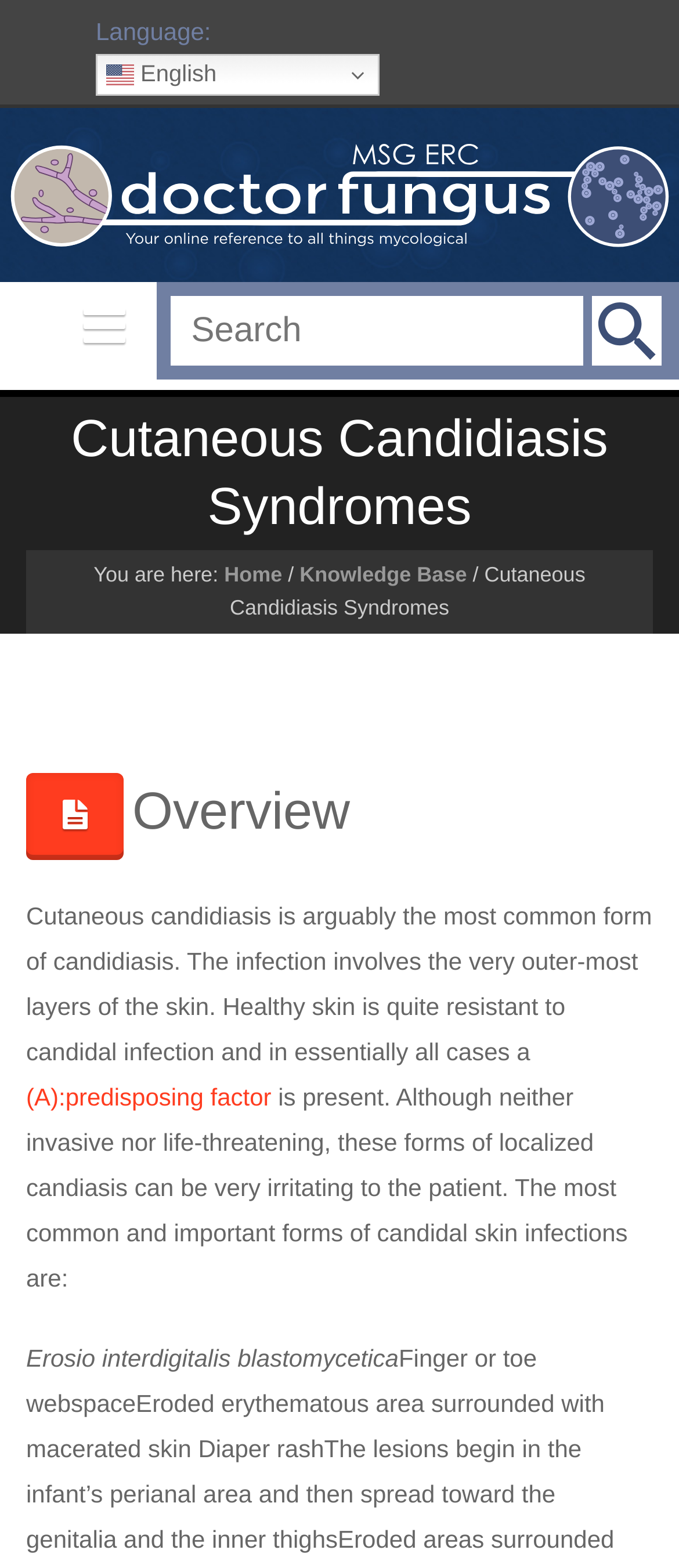Please determine and provide the text content of the webpage's heading.

Cutaneous Candidiasis Syndromes